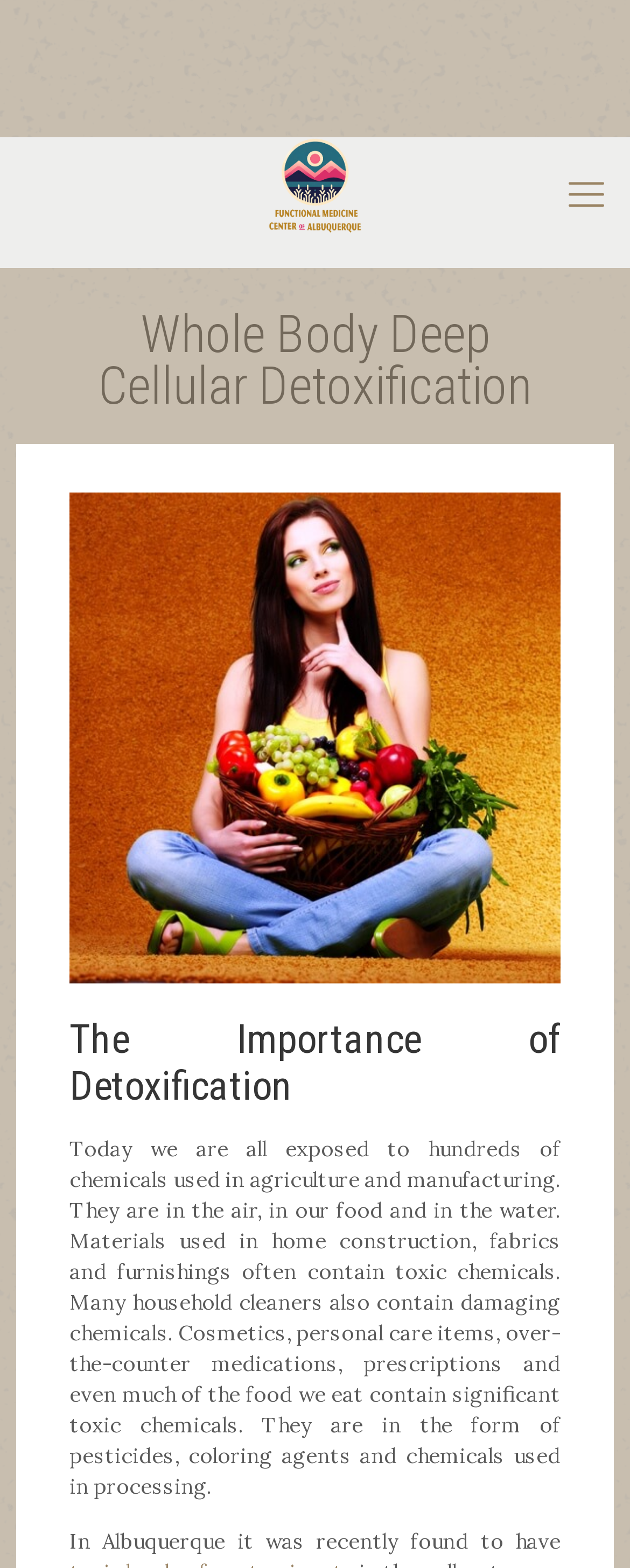Answer the question briefly using a single word or phrase: 
What is the format of the webpage's content?

Text and images